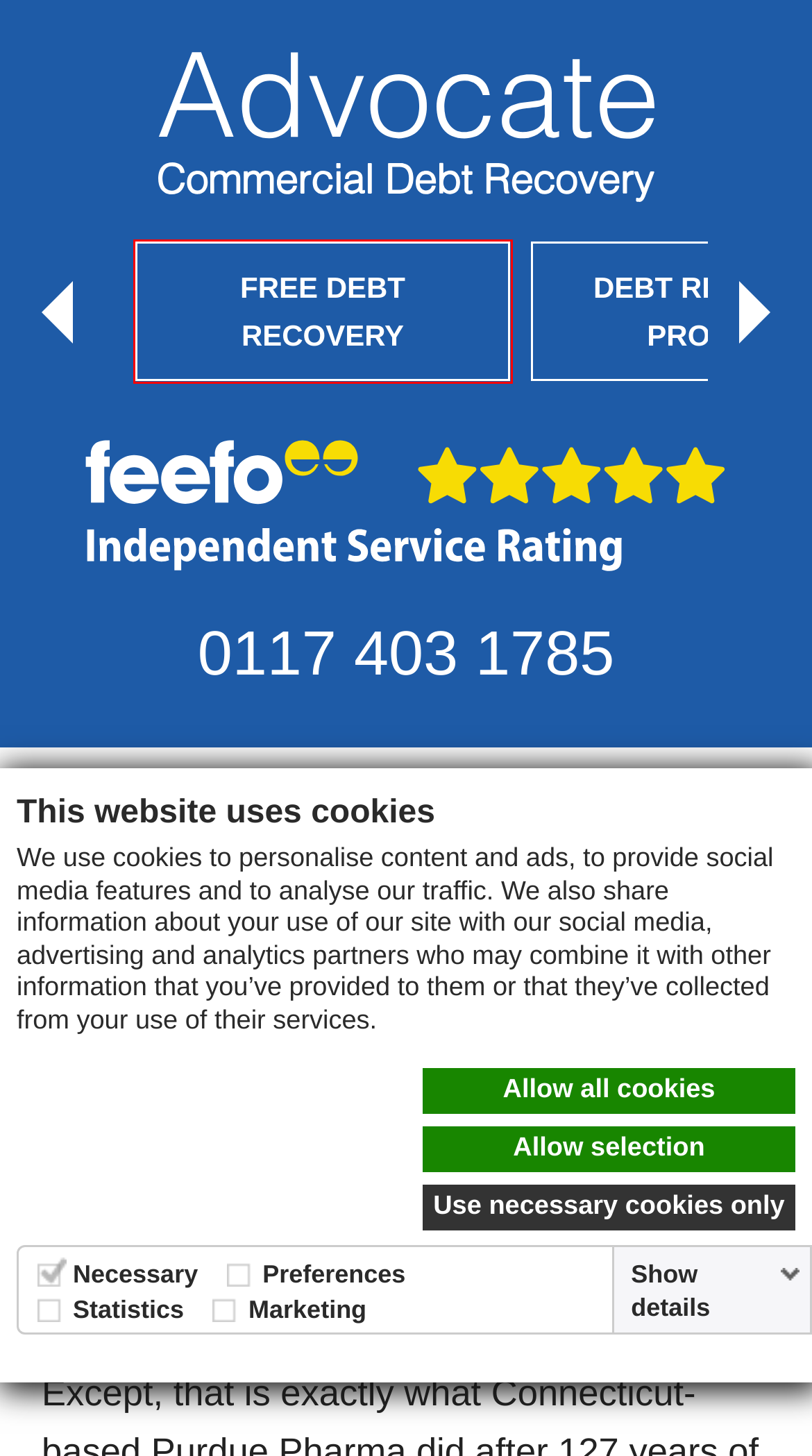A screenshot of a webpage is given, featuring a red bounding box around a UI element. Please choose the webpage description that best aligns with the new webpage after clicking the element in the bounding box. These are the descriptions:
A. County Court Claims For Commercial Debt Recovery | Advocate
B. FREE Debt Recovery and Debt Collection
C. Contact Us | Commercial Debt Recovery & Debt Collection Advice
D. Submit a Debt For Collection | Commercial Debt | Advocate
E. London Debt Recovery - Advocate Commercial Debt Recovery
F. R&D Tax Relief to be Handed Back by British Businesses
G. Free Commercial Debt Collector
H. News Archives - Advocate Commercial Debt Recovery

B